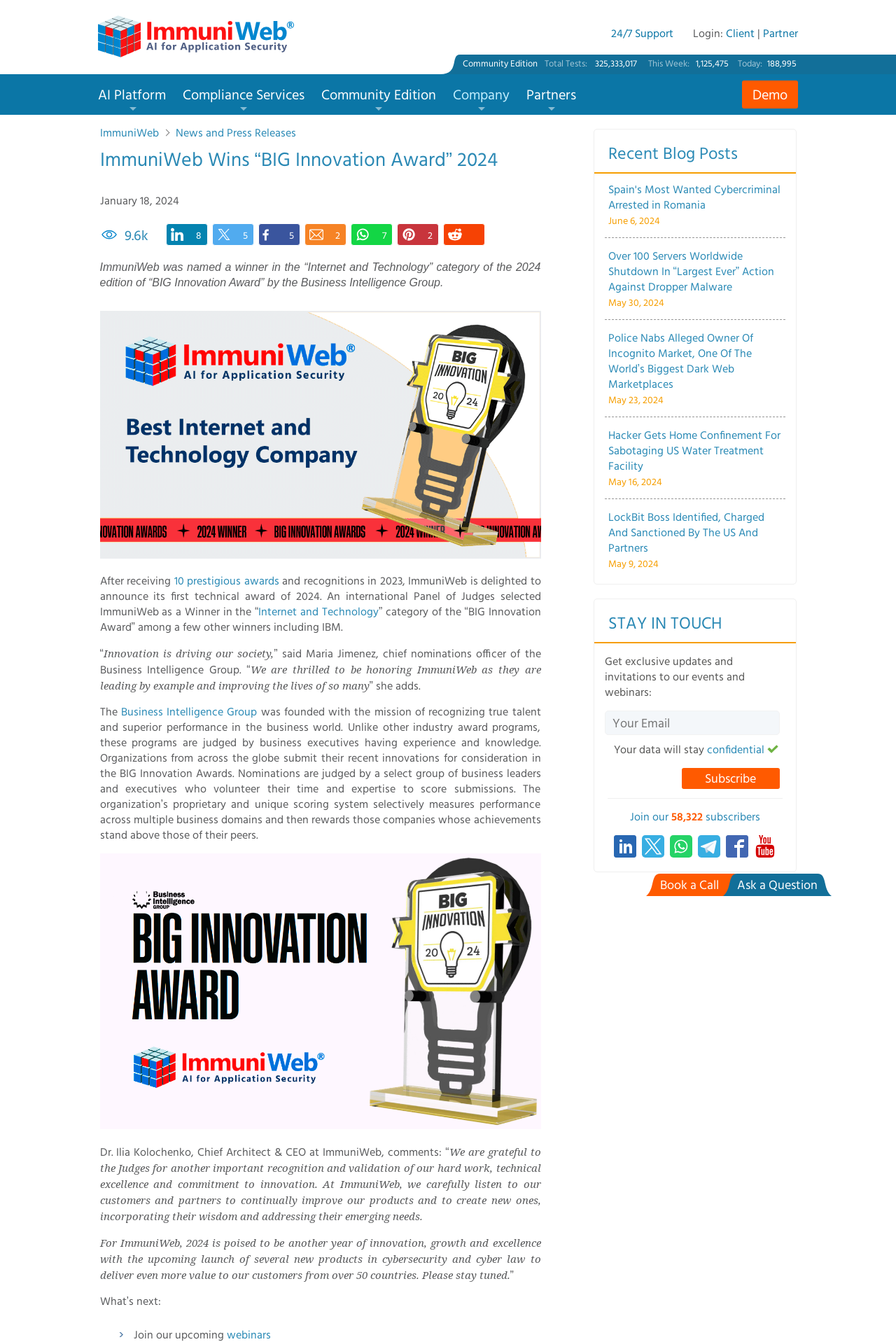Please provide a short answer using a single word or phrase for the question:
What is the category in which ImmuniWeb won the BIG Innovation Award?

Internet and Technology